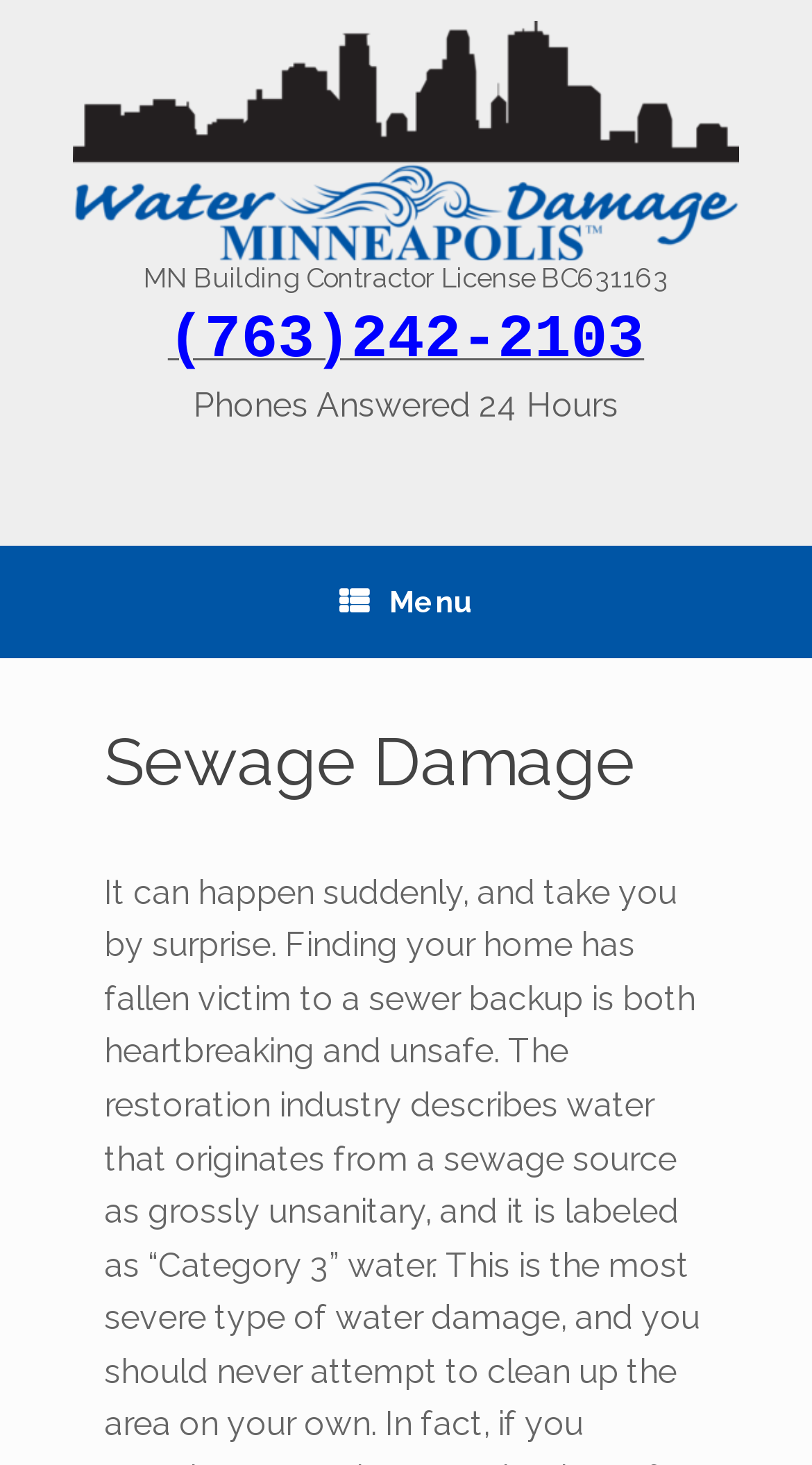What is the license number of the MN Building Contractor?
Give a thorough and detailed response to the question.

I found the license number by looking at the StaticText element with the text 'MN Building Contractor License BC631163' which is located at the coordinates [0.177, 0.179, 0.823, 0.2] and is a part of the complementary element.